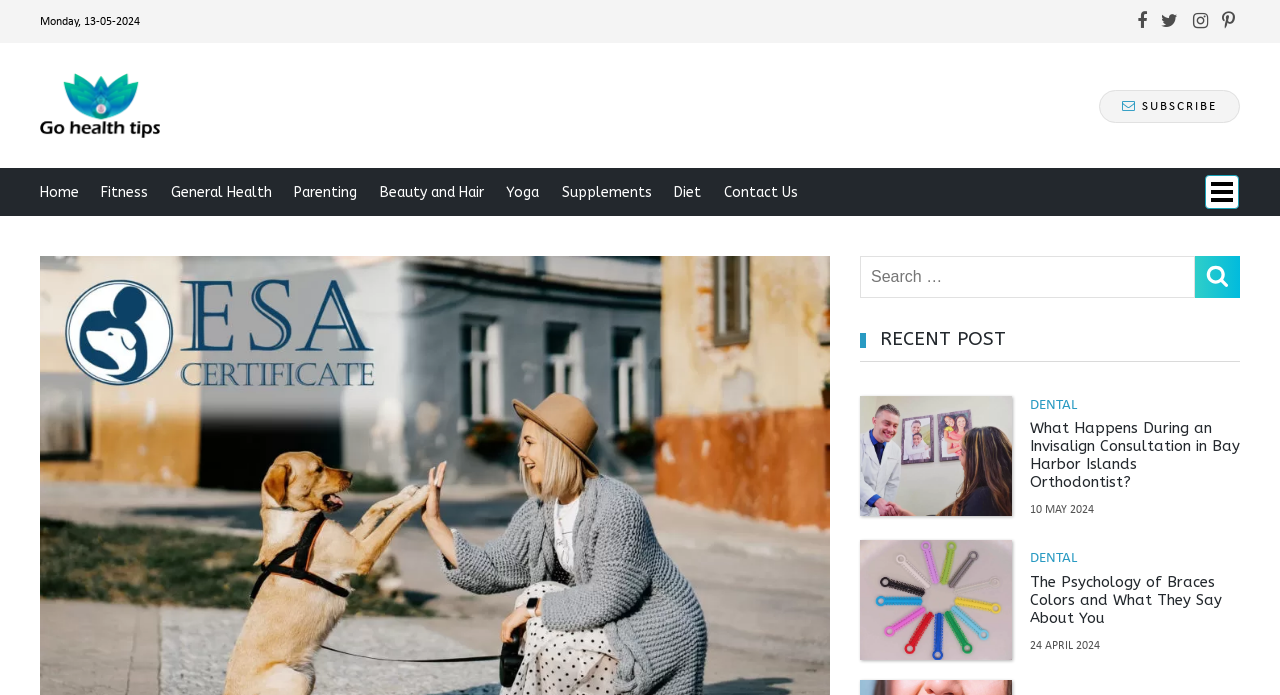Please find and report the bounding box coordinates of the element to click in order to perform the following action: "Read the recent post about orthodontist north miami". The coordinates should be expressed as four float numbers between 0 and 1, in the format [left, top, right, bottom].

[0.672, 0.642, 0.791, 0.667]